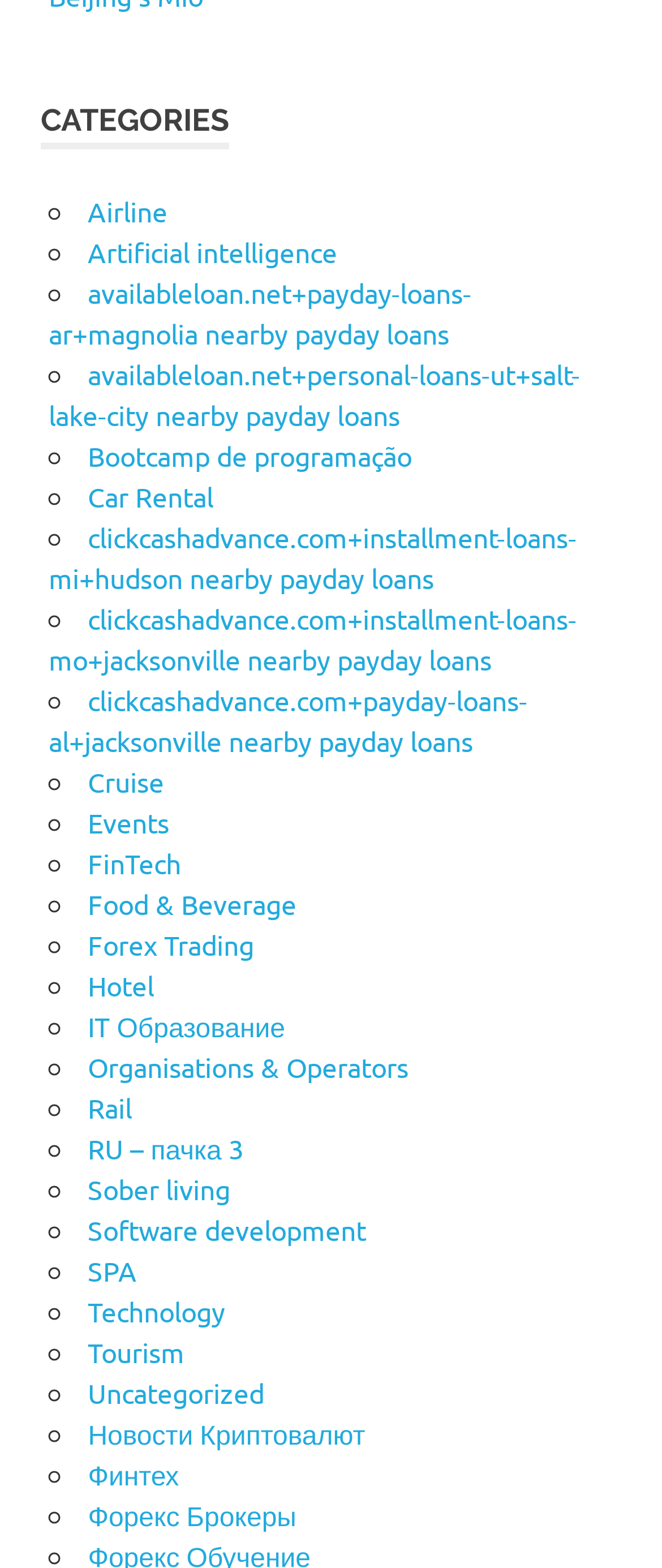Please identify the bounding box coordinates of the clickable area that will allow you to execute the instruction: "View available loan options in Magnolia".

[0.074, 0.176, 0.712, 0.223]